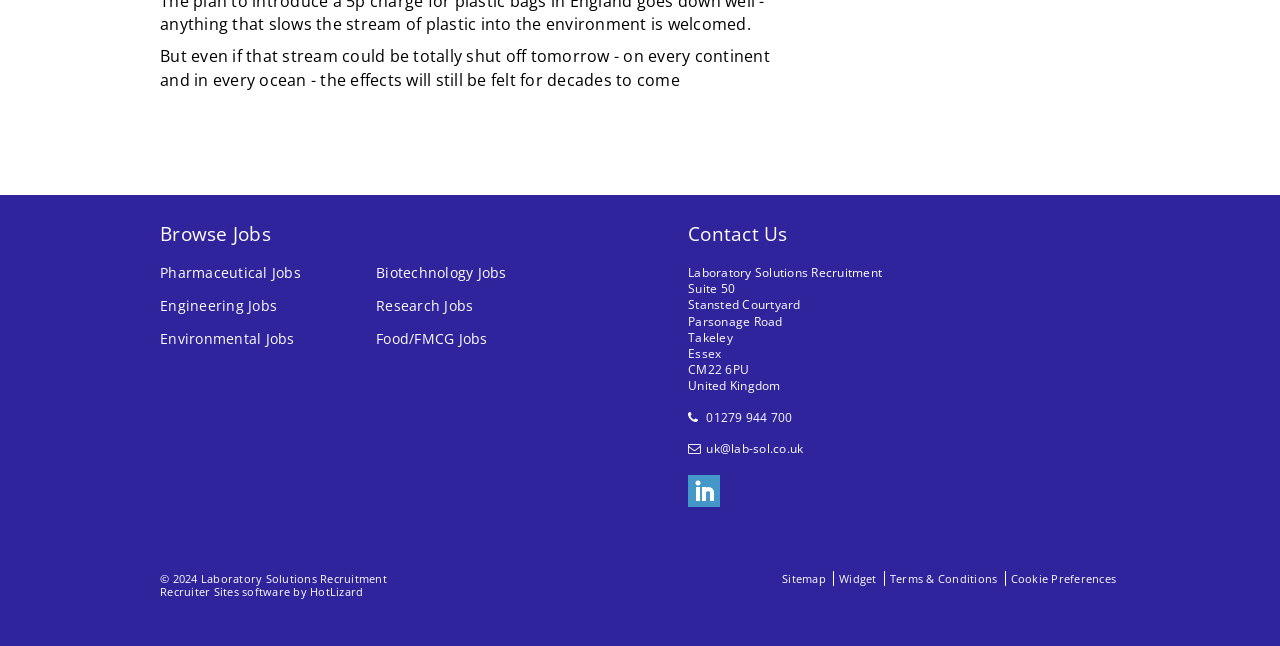What is the name of the company that developed the software for this website?
Provide an in-depth and detailed explanation in response to the question.

The webpage mentions that the software is developed by HotLizard, which can be found at the bottom of the webpage, along with a link to the Recruiter Sites.